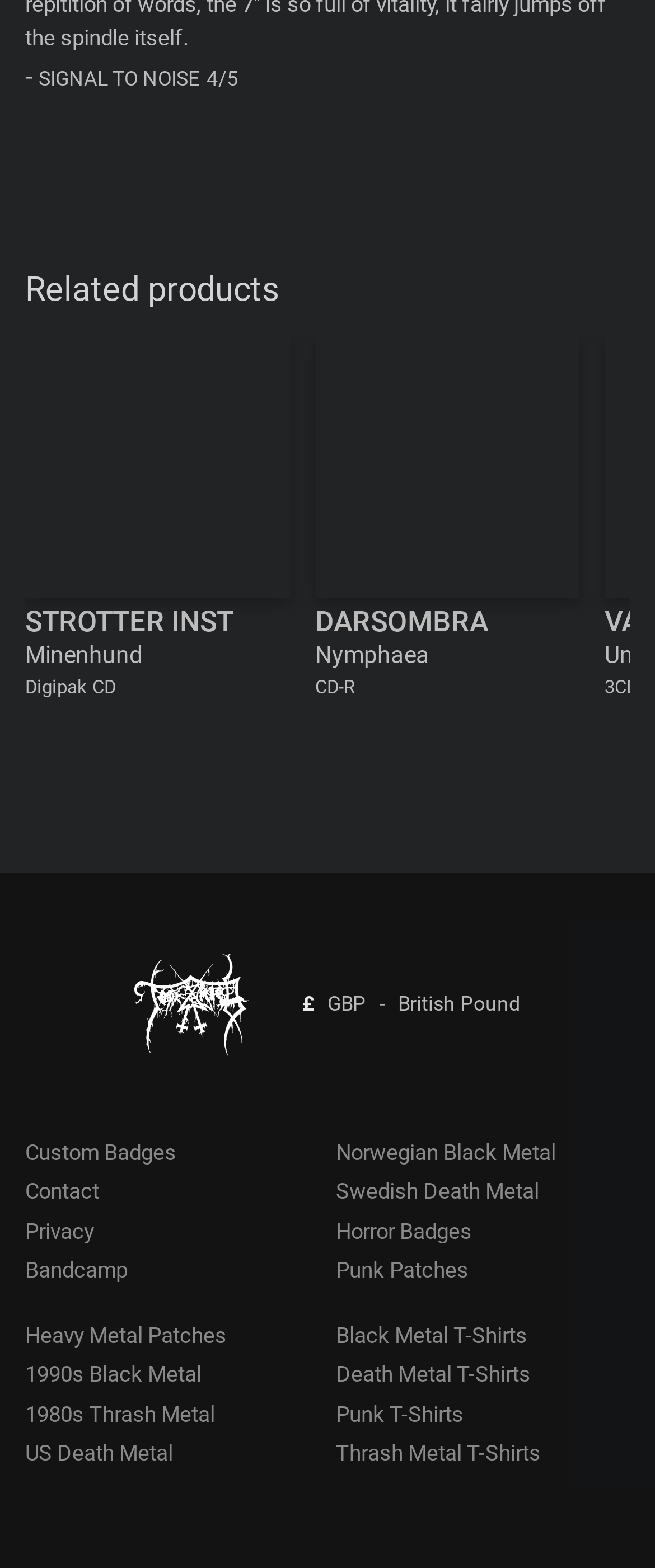Give a one-word or short phrase answer to this question: 
How many links are there on this webpage?

21